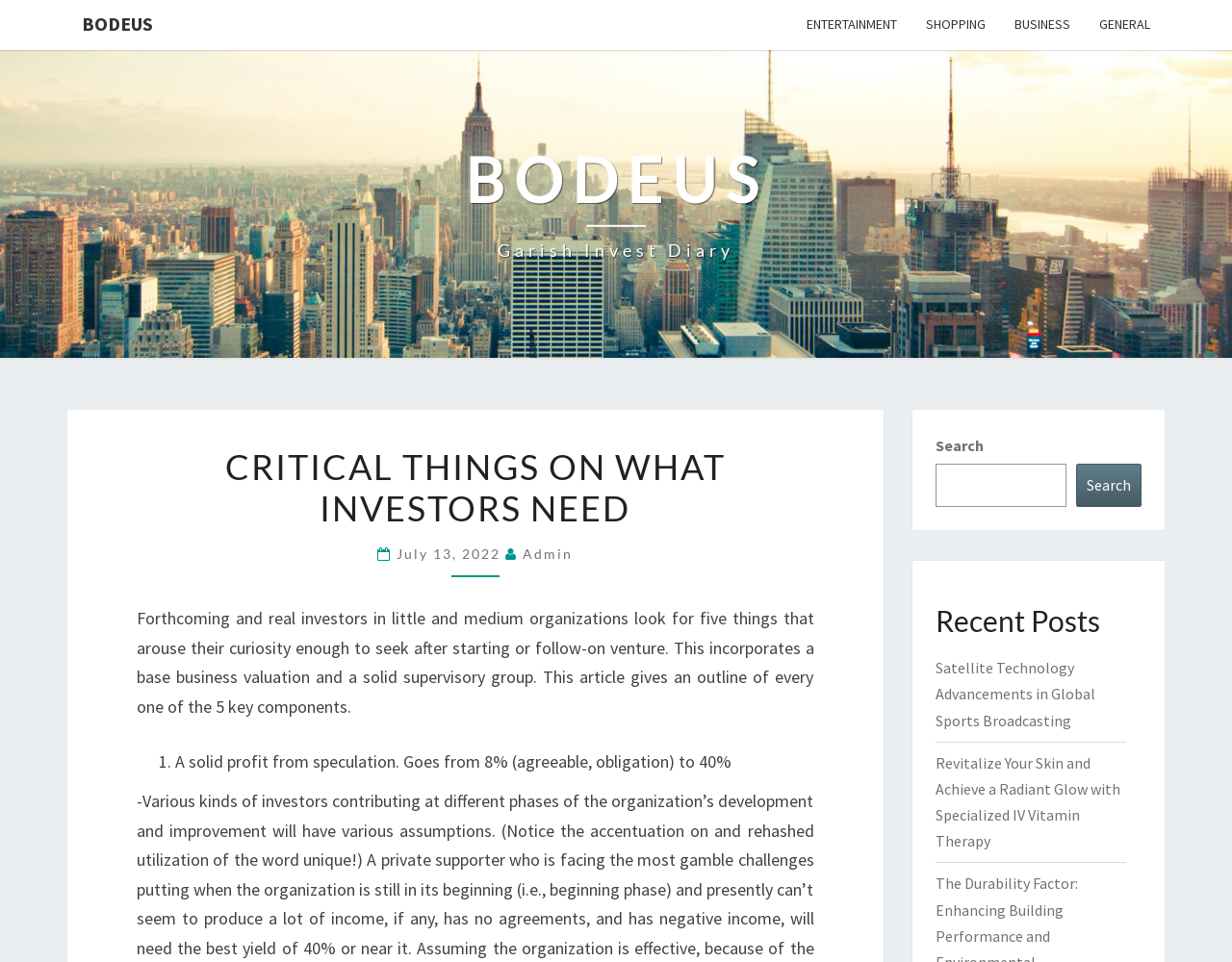Can you pinpoint the bounding box coordinates for the clickable element required for this instruction: "Click on BODEUS link"? The coordinates should be four float numbers between 0 and 1, i.e., [left, top, right, bottom].

[0.055, 0.0, 0.136, 0.05]